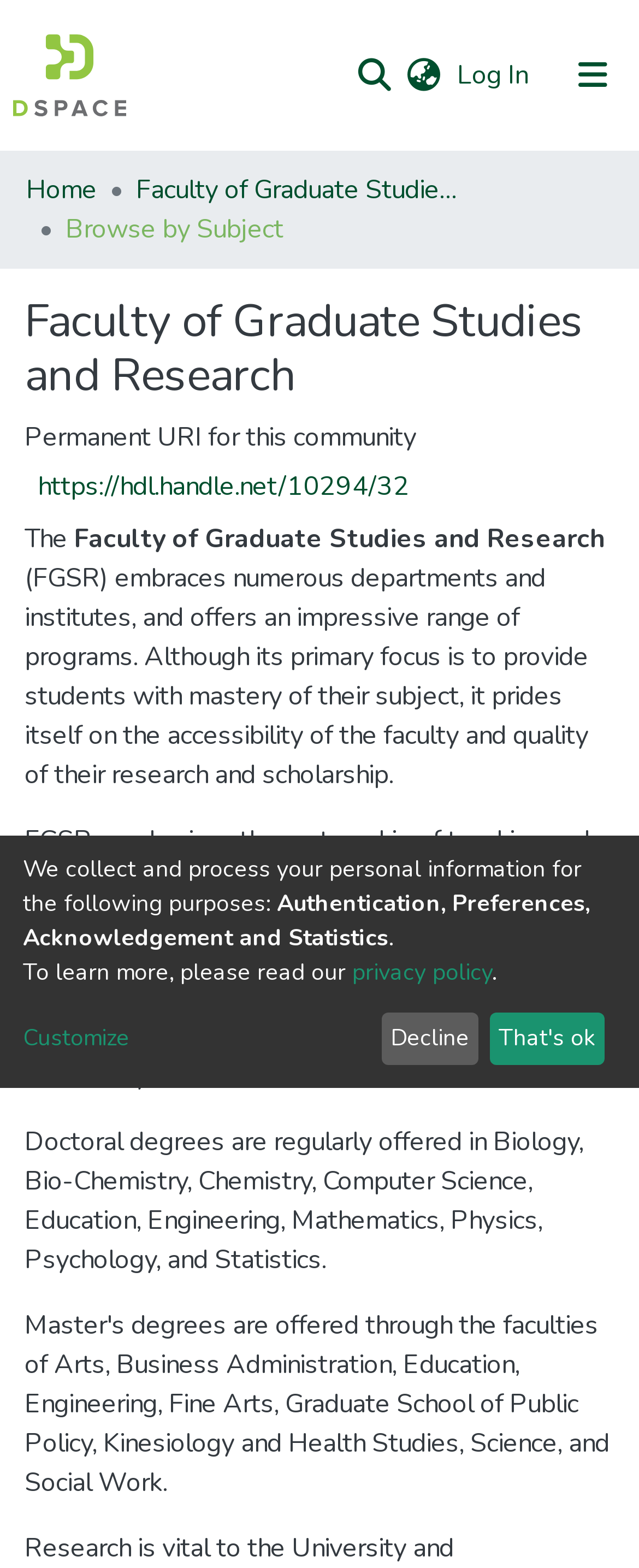Determine the bounding box coordinates of the clickable element to complete this instruction: "Search for a repository". Provide the coordinates in the format of four float numbers between 0 and 1, [left, top, right, bottom].

[0.544, 0.026, 0.621, 0.066]